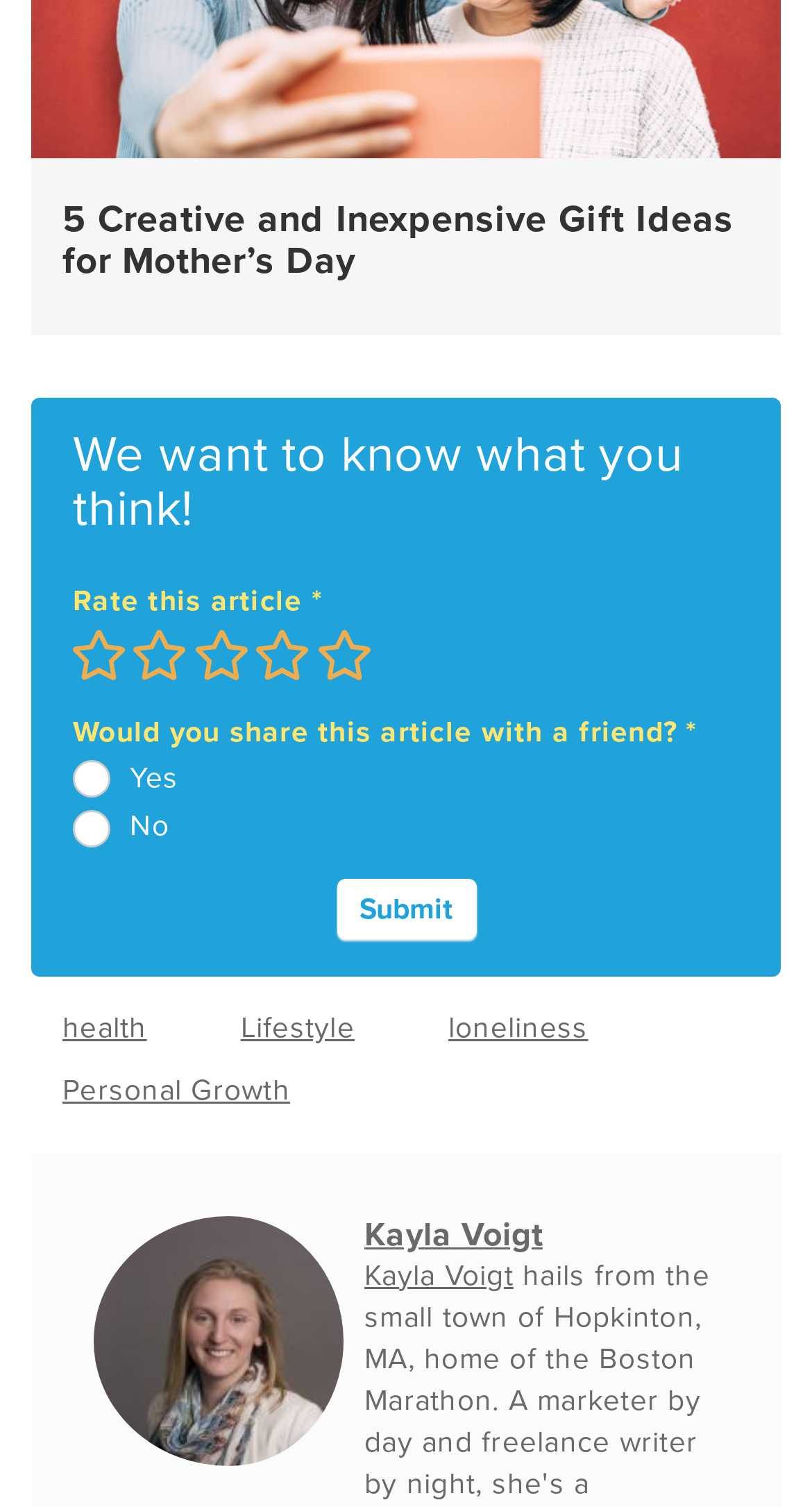Determine the bounding box coordinates for the element that should be clicked to follow this instruction: "Choose 5 stars". The coordinates should be given as four float numbers between 0 and 1, in the format [left, top, right, bottom].

[0.392, 0.418, 0.425, 0.436]